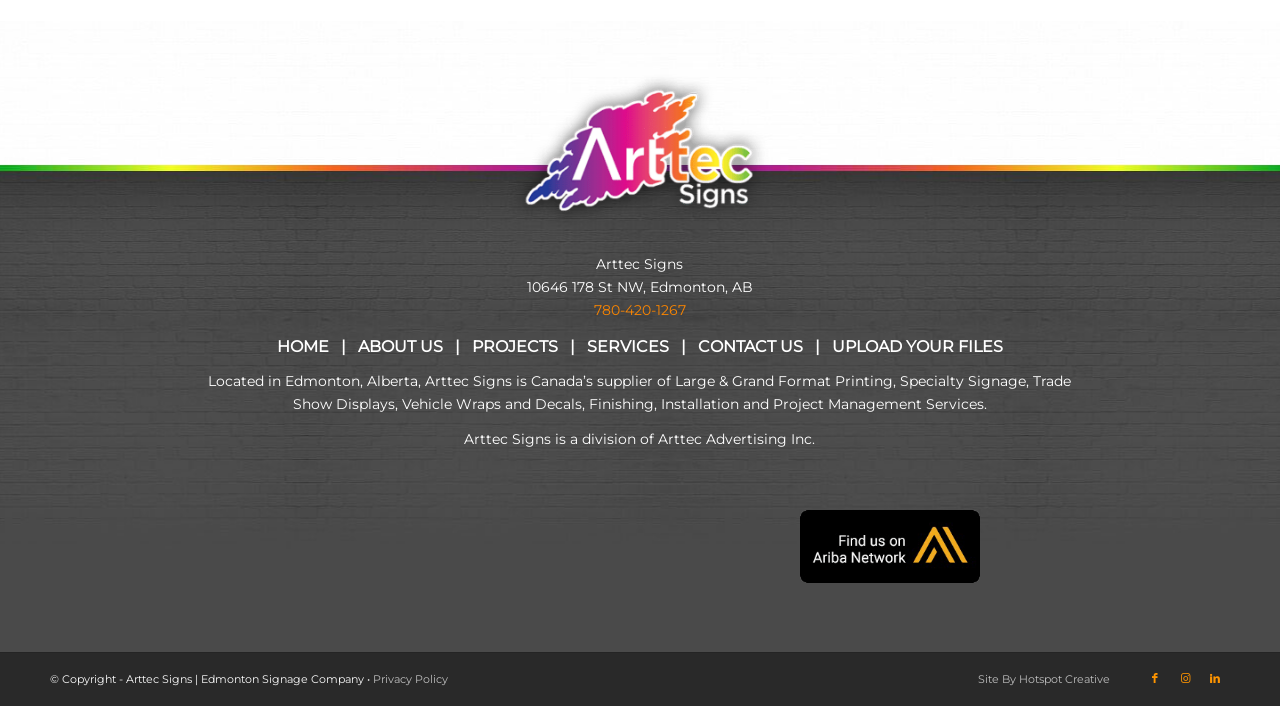What services does Arttec Signs provide?
Analyze the screenshot and provide a detailed answer to the question.

The services provided by Arttec Signs can be found in the StaticText element with the text 'Located in Edmonton, Alberta, Arttec Signs is Canada’s supplier of Large & Grand Format Printing, Specialty Signage, Trade Show Displays, Vehicle Wraps and Decals, Finishing, Installation and Project Management Services.' which describes the company's services.